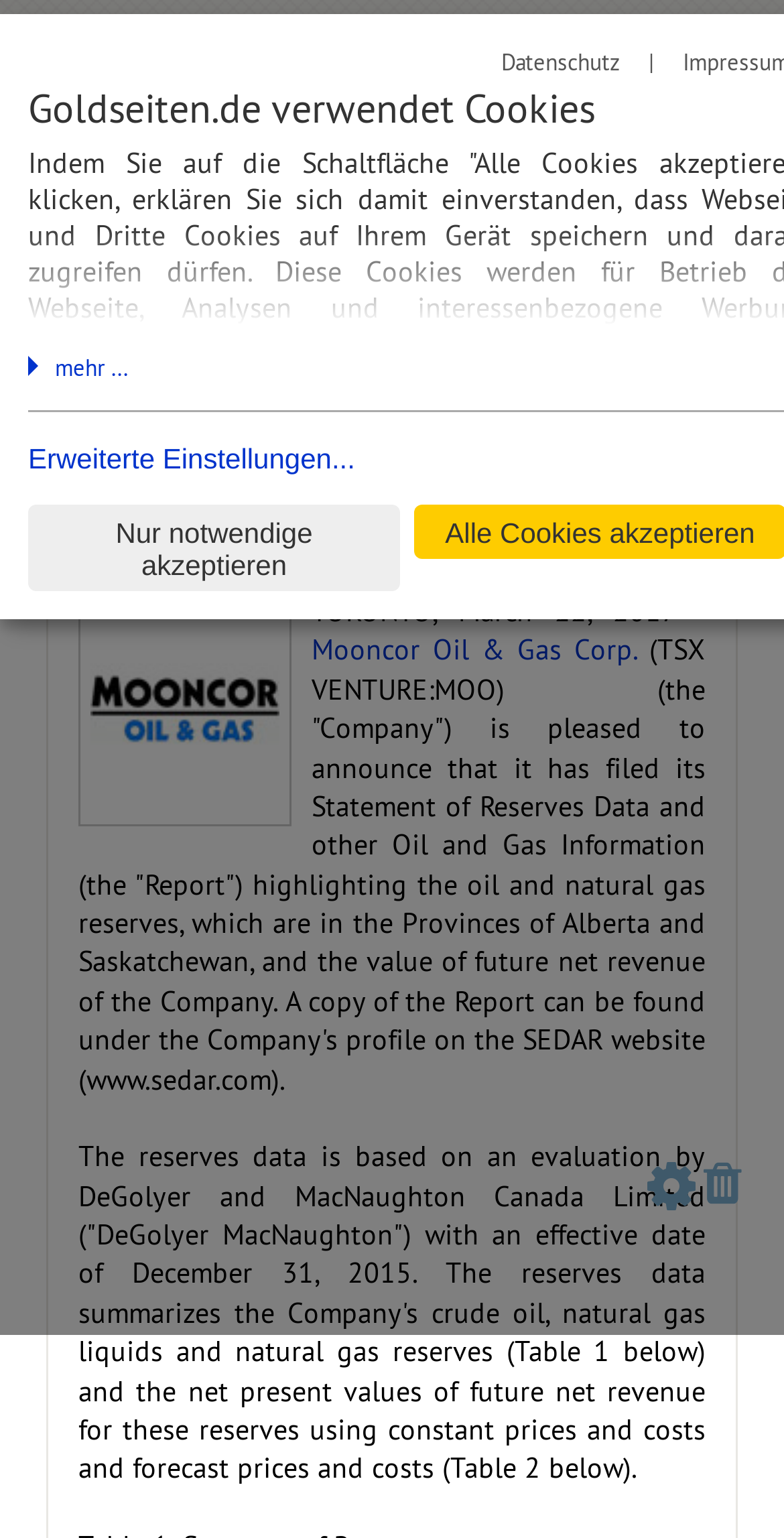Determine the primary headline of the webpage.

Mooncor Oil & Gas Corp.: Releases Statement of Reserves Data and other Oil and Gas Information